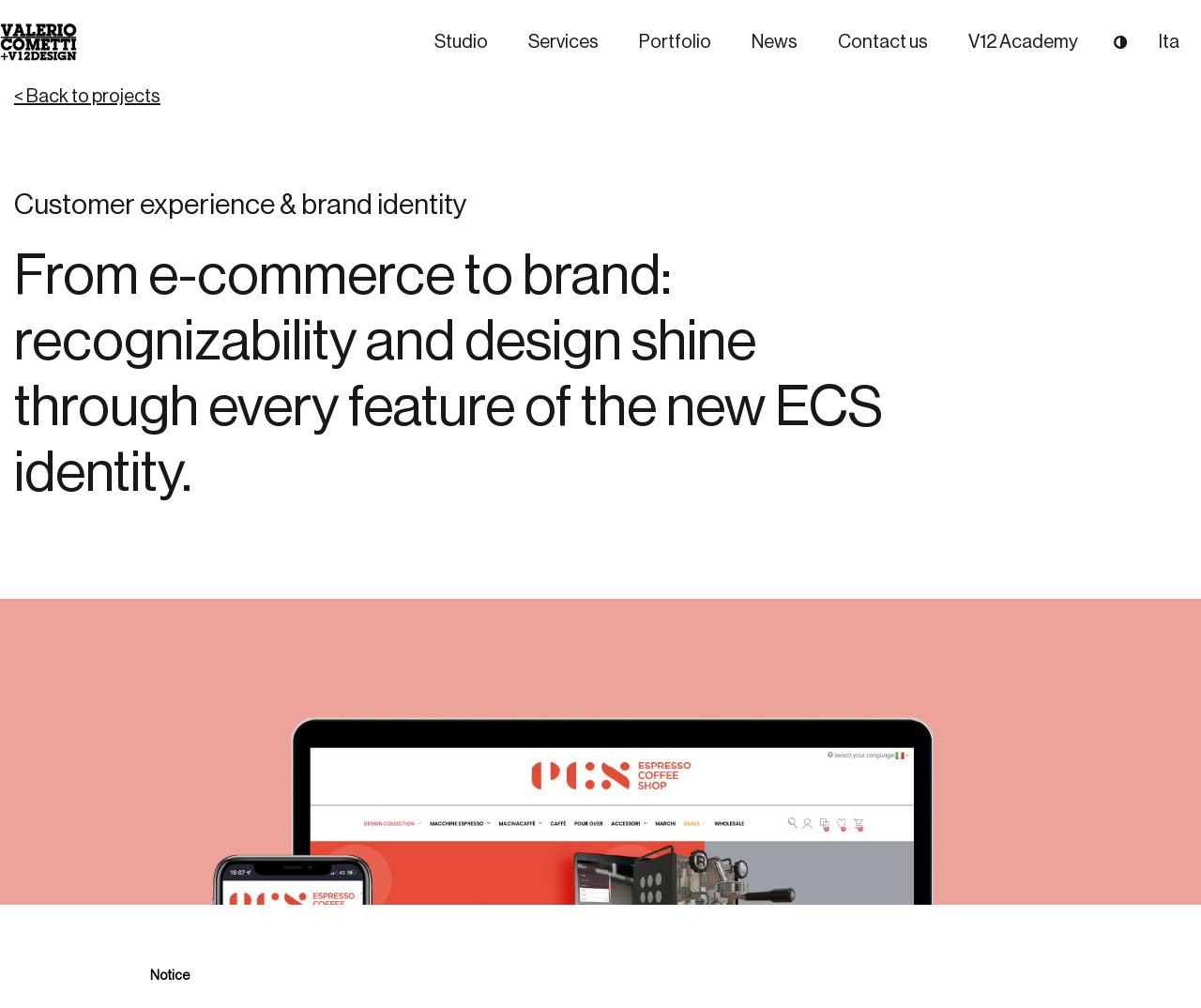Locate the bounding box coordinates of the element that should be clicked to execute the following instruction: "Go to Studio".

[0.346, 0.0, 0.424, 0.084]